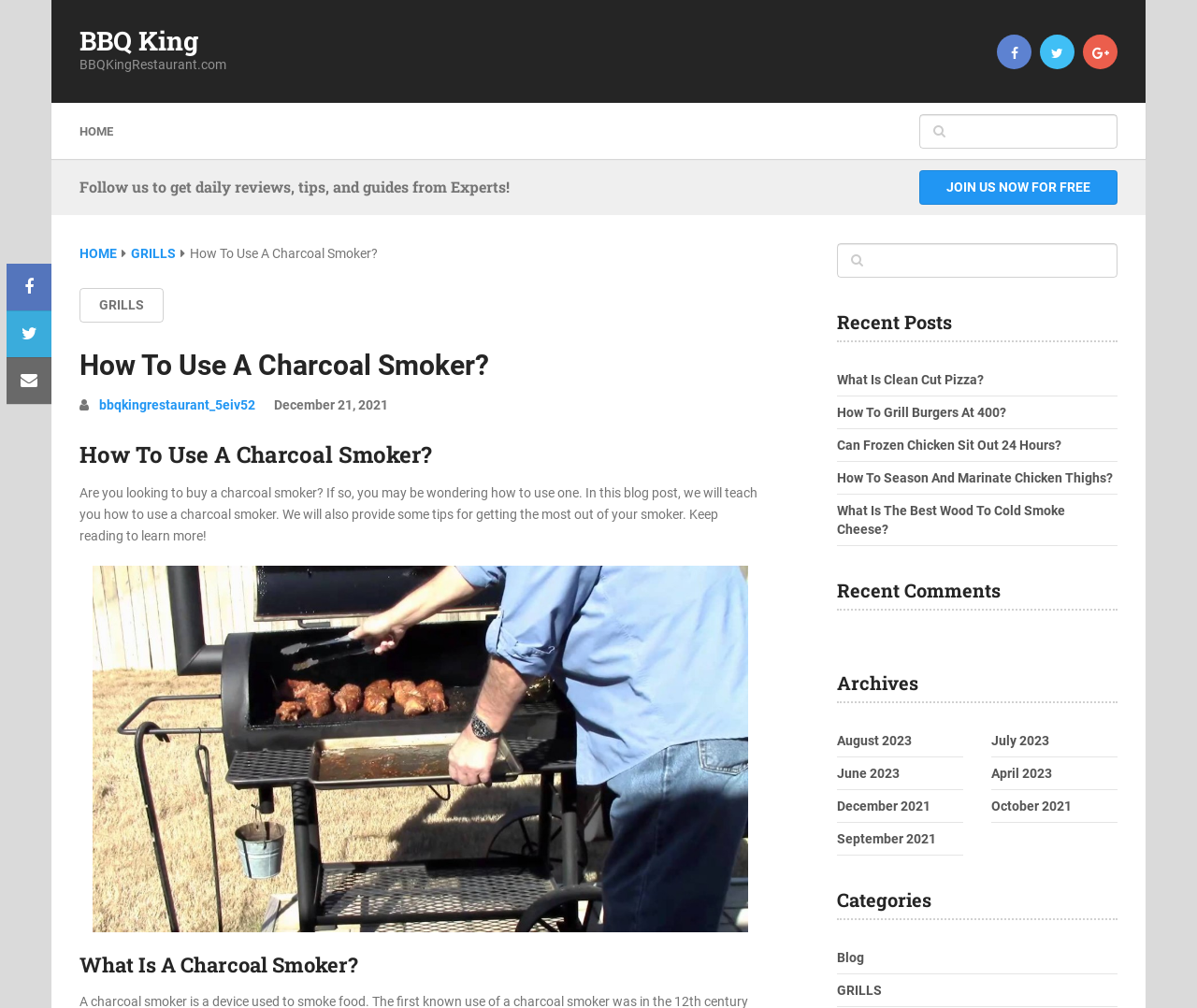Find the bounding box coordinates of the clickable area that will achieve the following instruction: "Search for something".

[0.802, 0.114, 0.933, 0.146]